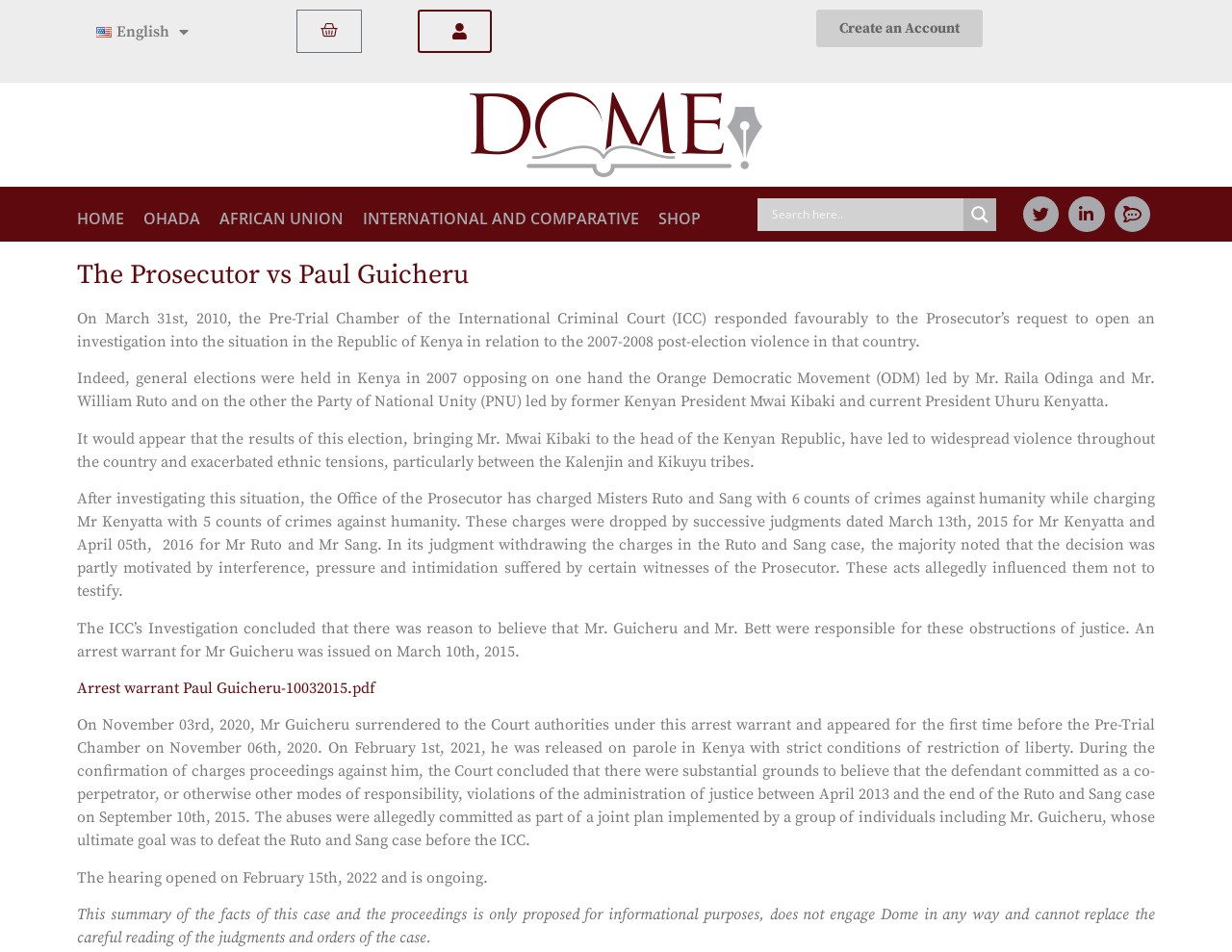Provide a brief response to the question using a single word or phrase: 
What is the date of the arrest warrant issued for Mr. Guicheru?

March 10th, 2015